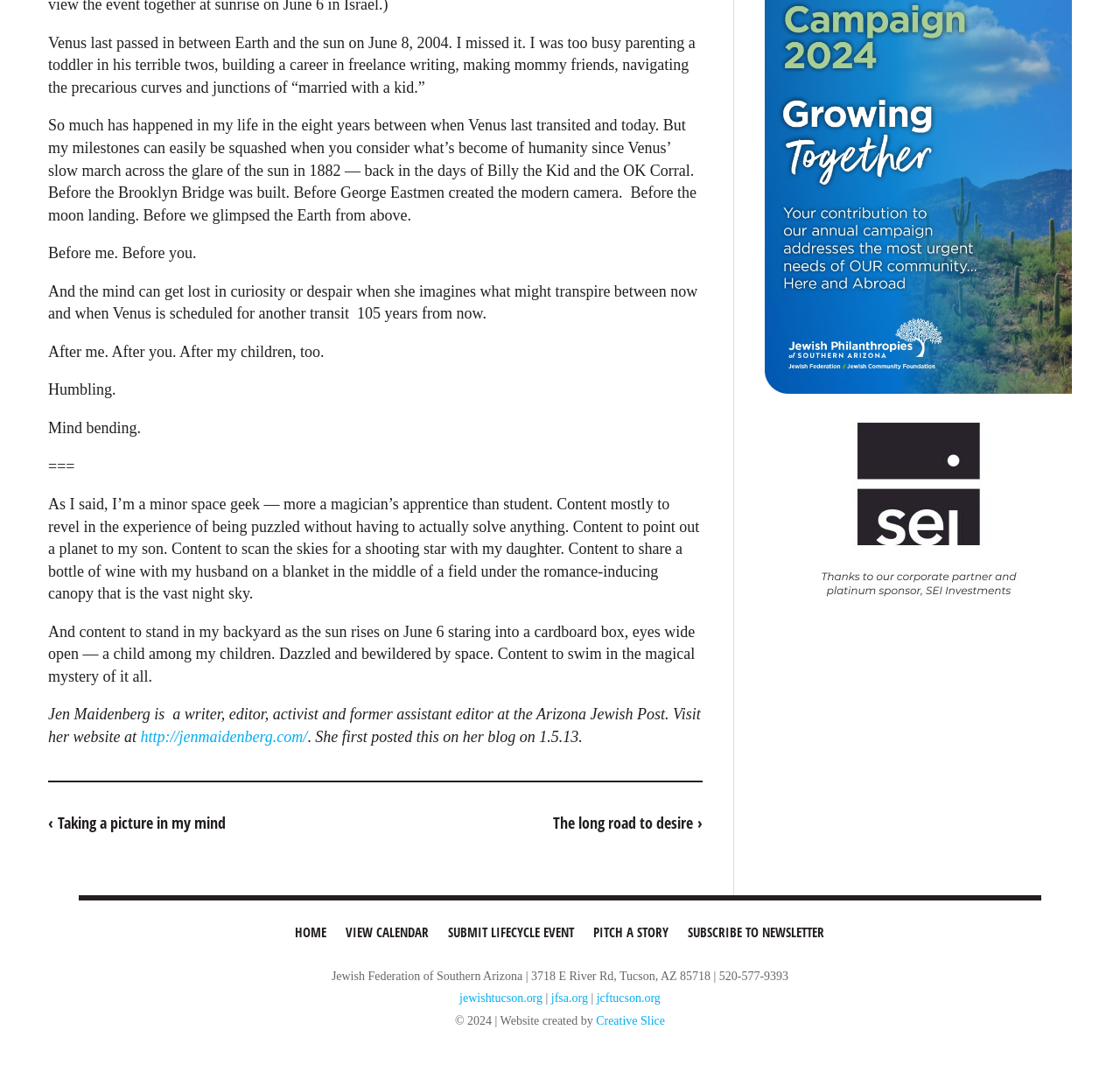Please give a succinct answer to the question in one word or phrase:
What is the date of the author's blog post?

1.5.13